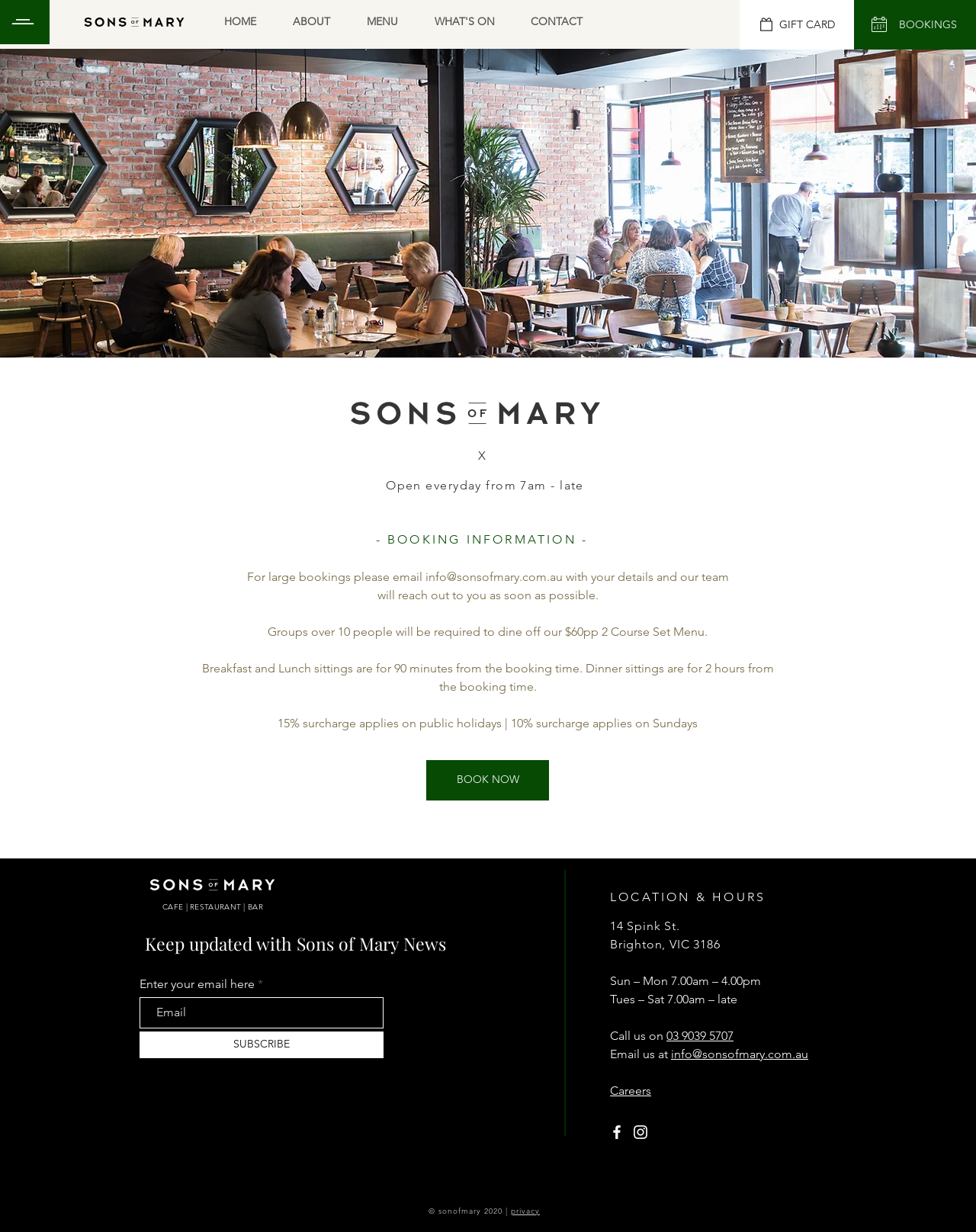Please specify the bounding box coordinates of the area that should be clicked to accomplish the following instruction: "Click on the 'TRAVEL' link". The coordinates should consist of four float numbers between 0 and 1, i.e., [left, top, right, bottom].

None